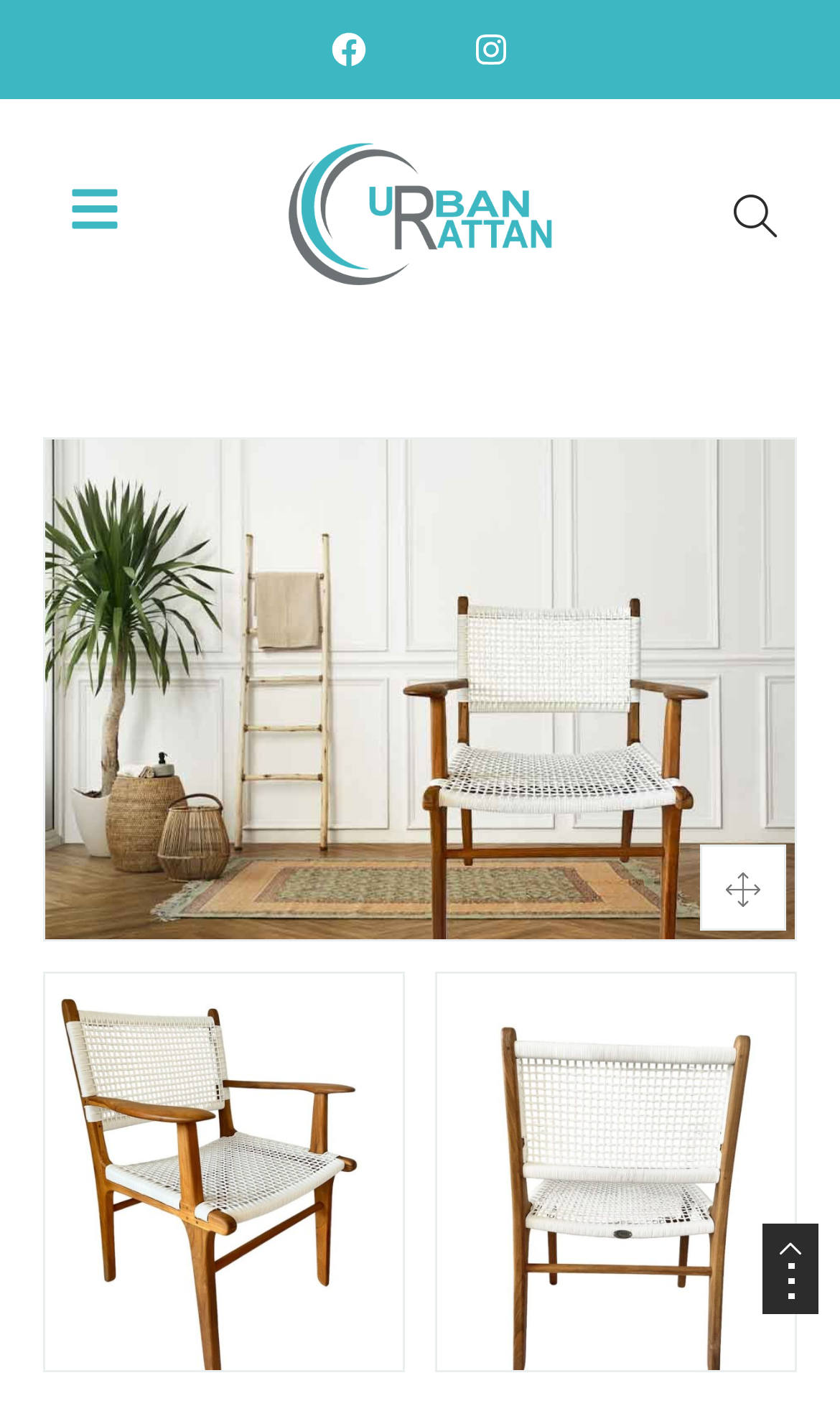Identify the bounding box of the UI element that matches this description: "parent_node: Cart 0".

[0.908, 0.87, 0.974, 0.935]